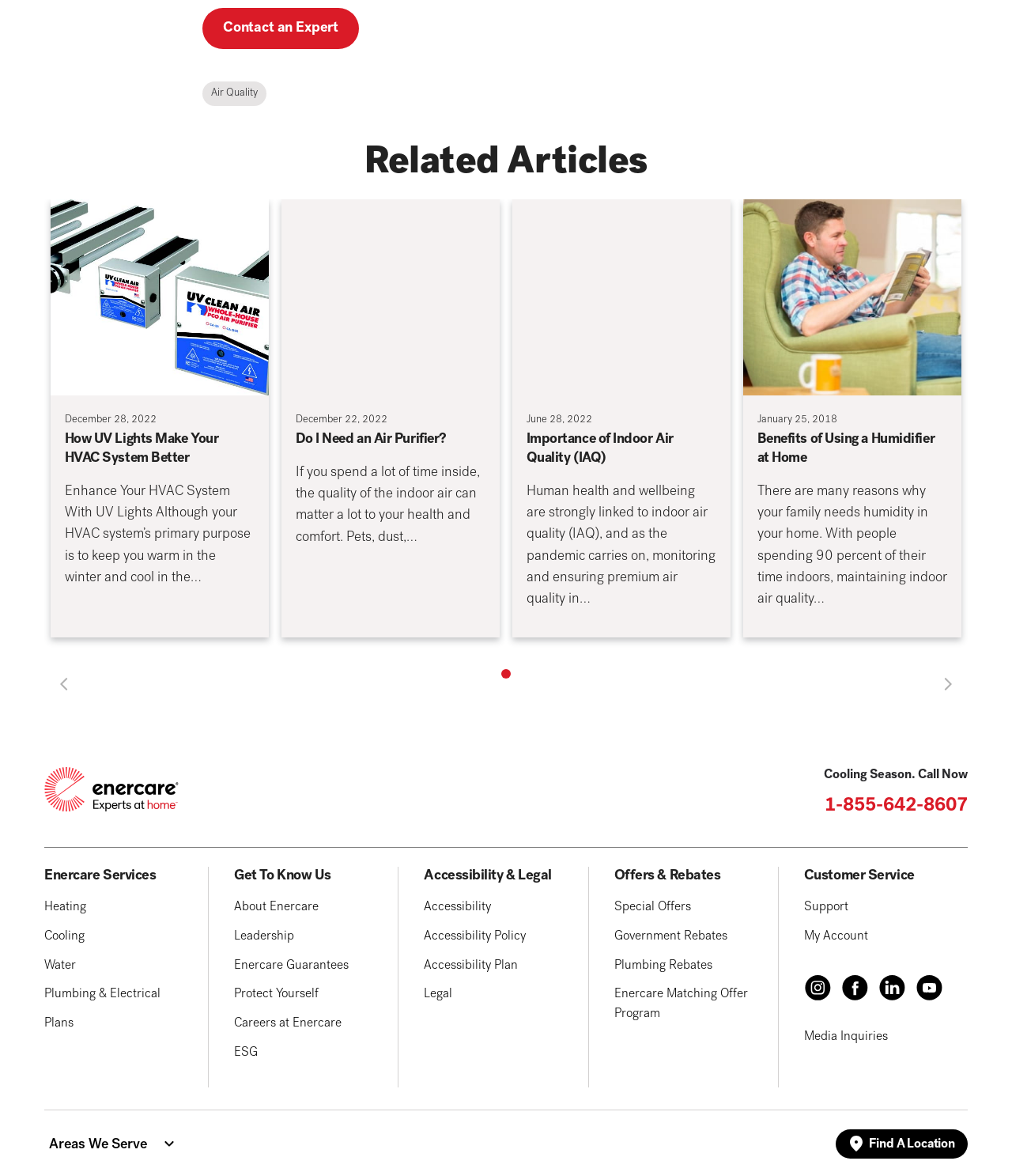What is the purpose of the 'Contact an Expert' link?
Please respond to the question with a detailed and thorough explanation.

The 'Contact an Expert' link is located at the top-right corner of the webpage, with a bounding box coordinate of [0.2, 0.007, 0.355, 0.042]. It is likely that clicking this link will allow users to contact an expert in the field of HVAC systems or indoor air quality, which is the main topic of the webpage.